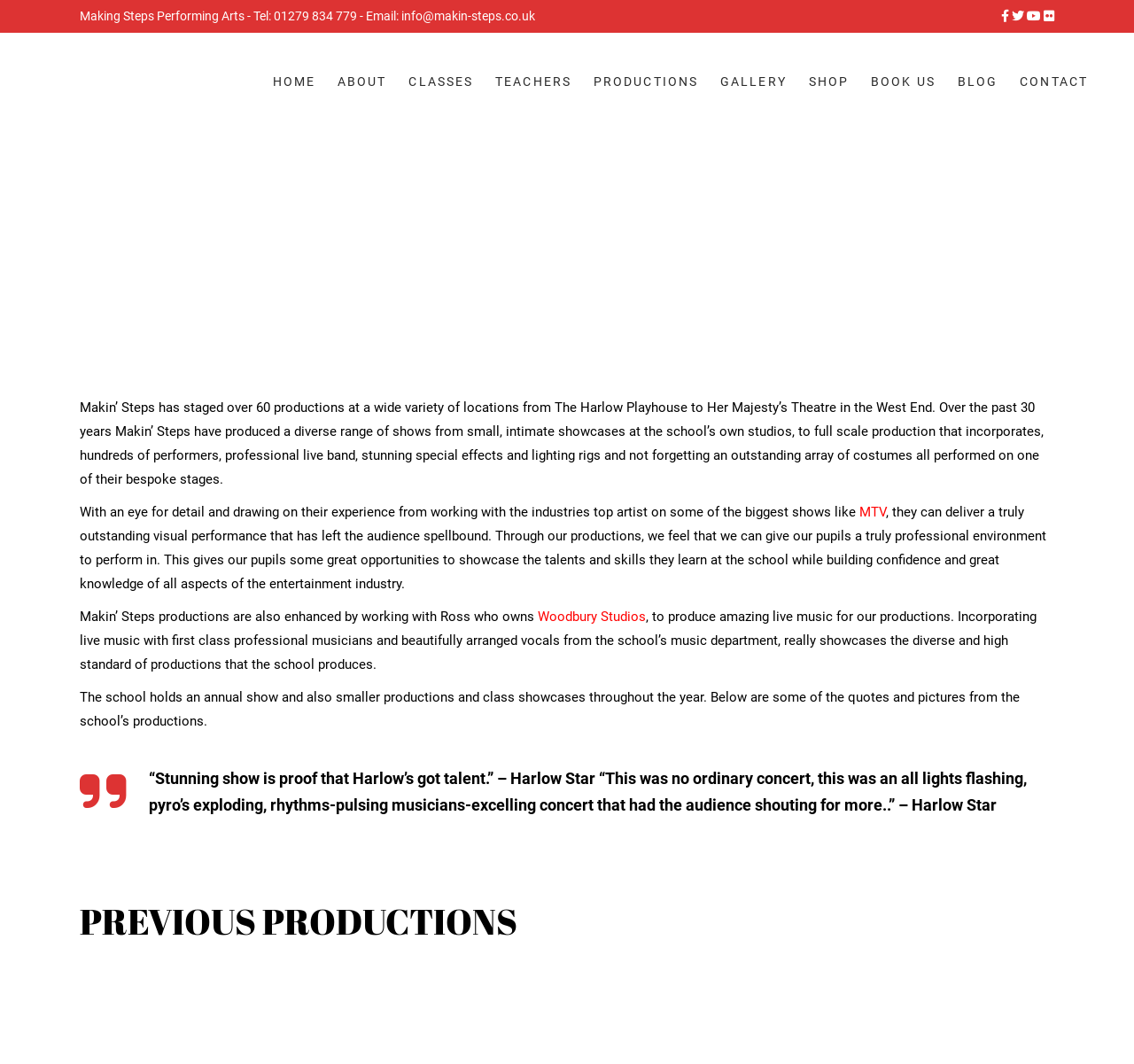What is the name of the publication that quoted about the show?
Based on the visual content, answer with a single word or a brief phrase.

Harlow Star